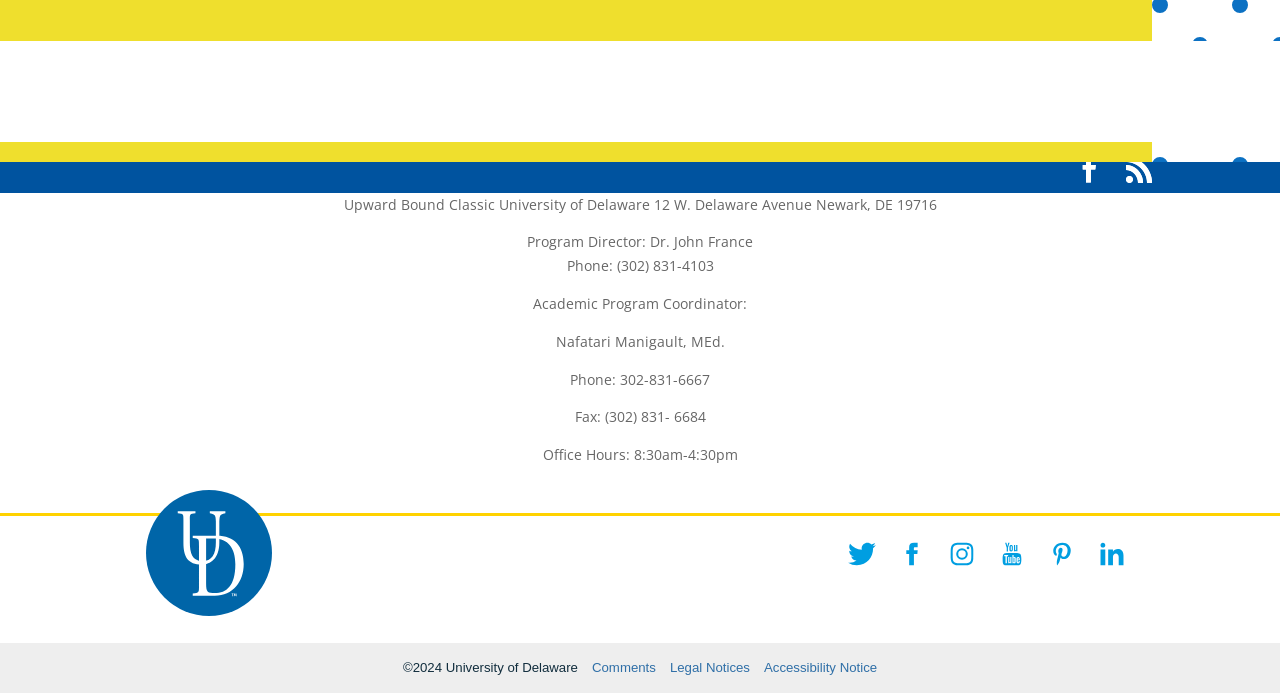Based on what you see in the screenshot, provide a thorough answer to this question: What social media platforms are linked from the footer of the webpage?

I found the social media platforms by looking at the links in the navigation element with the description 'Social related links' which is a part of the Root Element. Each link has an associated image with the icon of the respective social media platform.